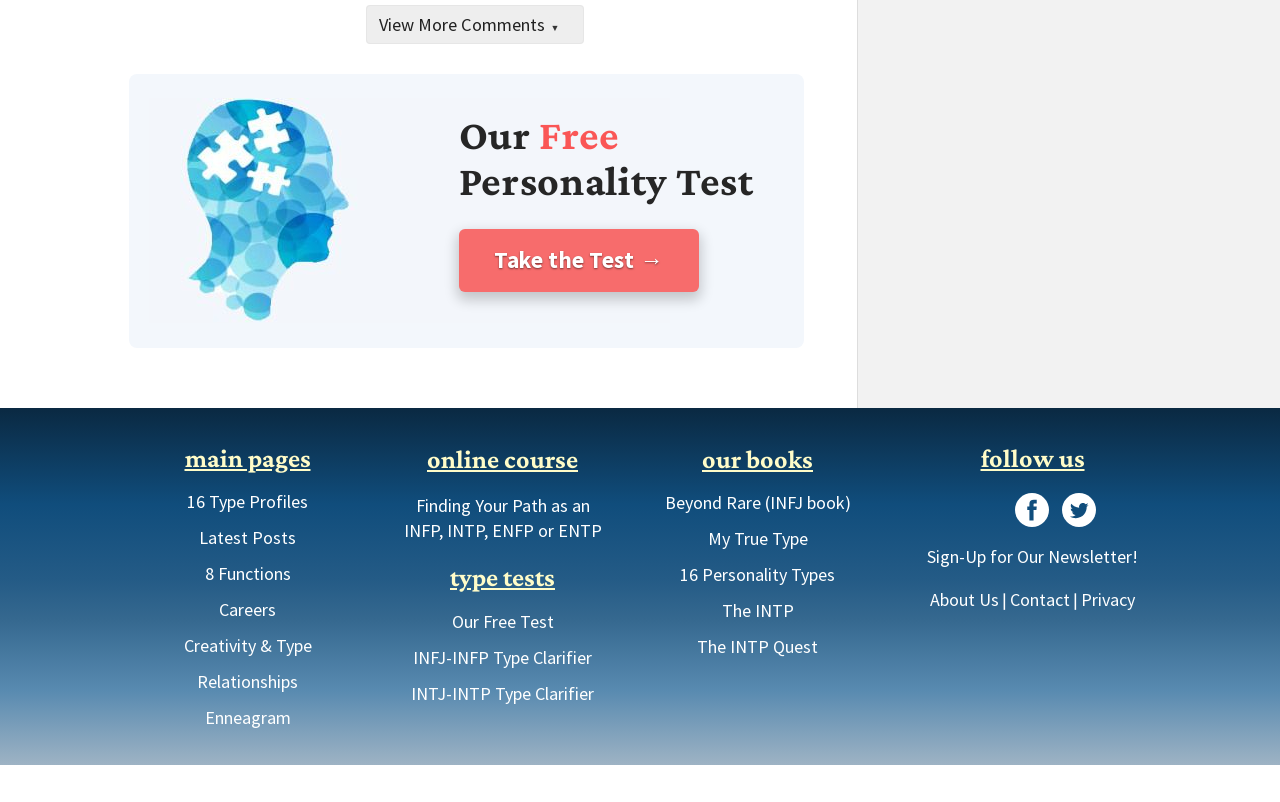Please locate the bounding box coordinates of the element that should be clicked to achieve the given instruction: "Explore 16 type profiles".

[0.146, 0.611, 0.241, 0.64]